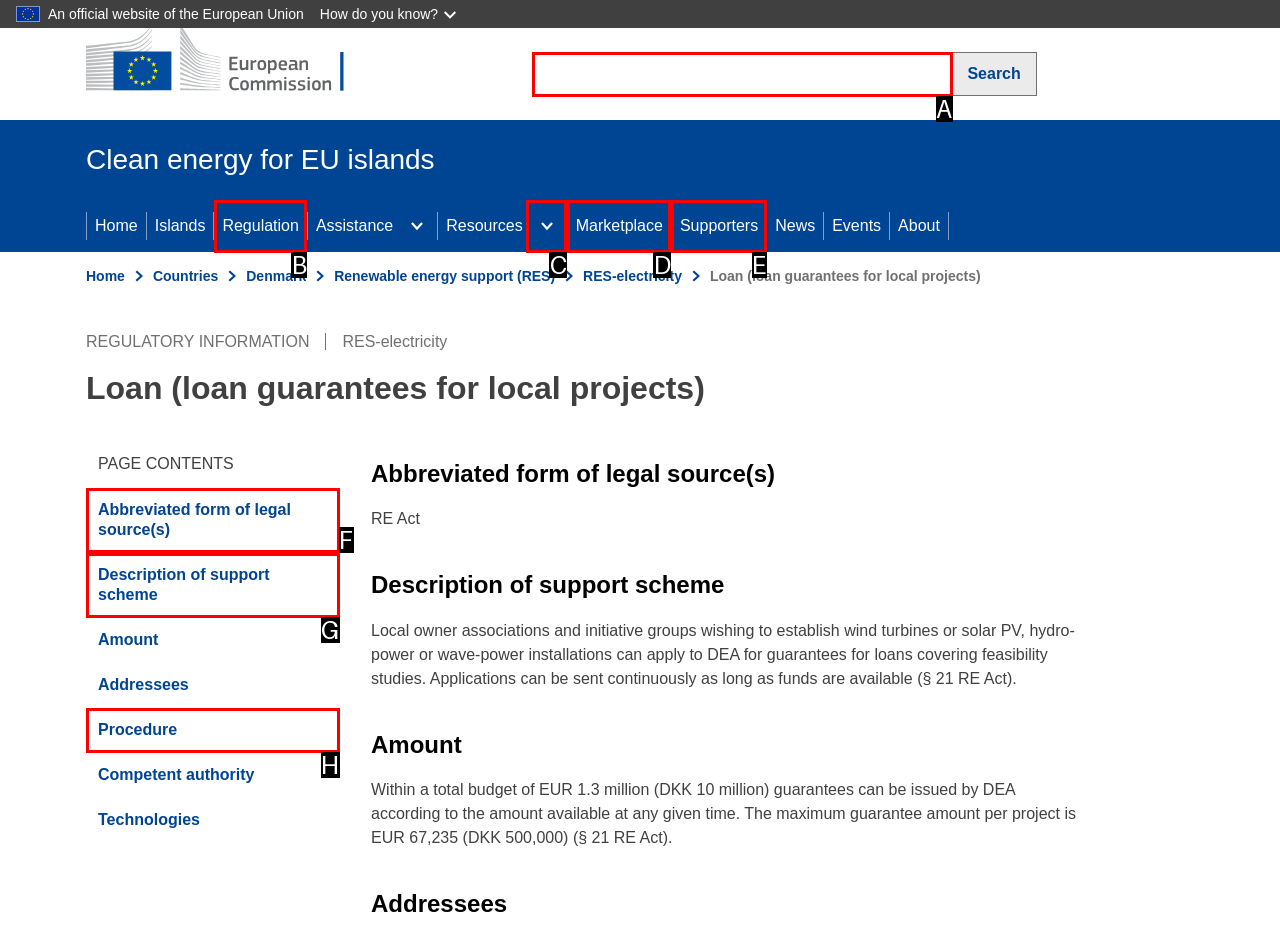From the options presented, which lettered element matches this description: Abbreviated form of legal source(s)
Reply solely with the letter of the matching option.

F